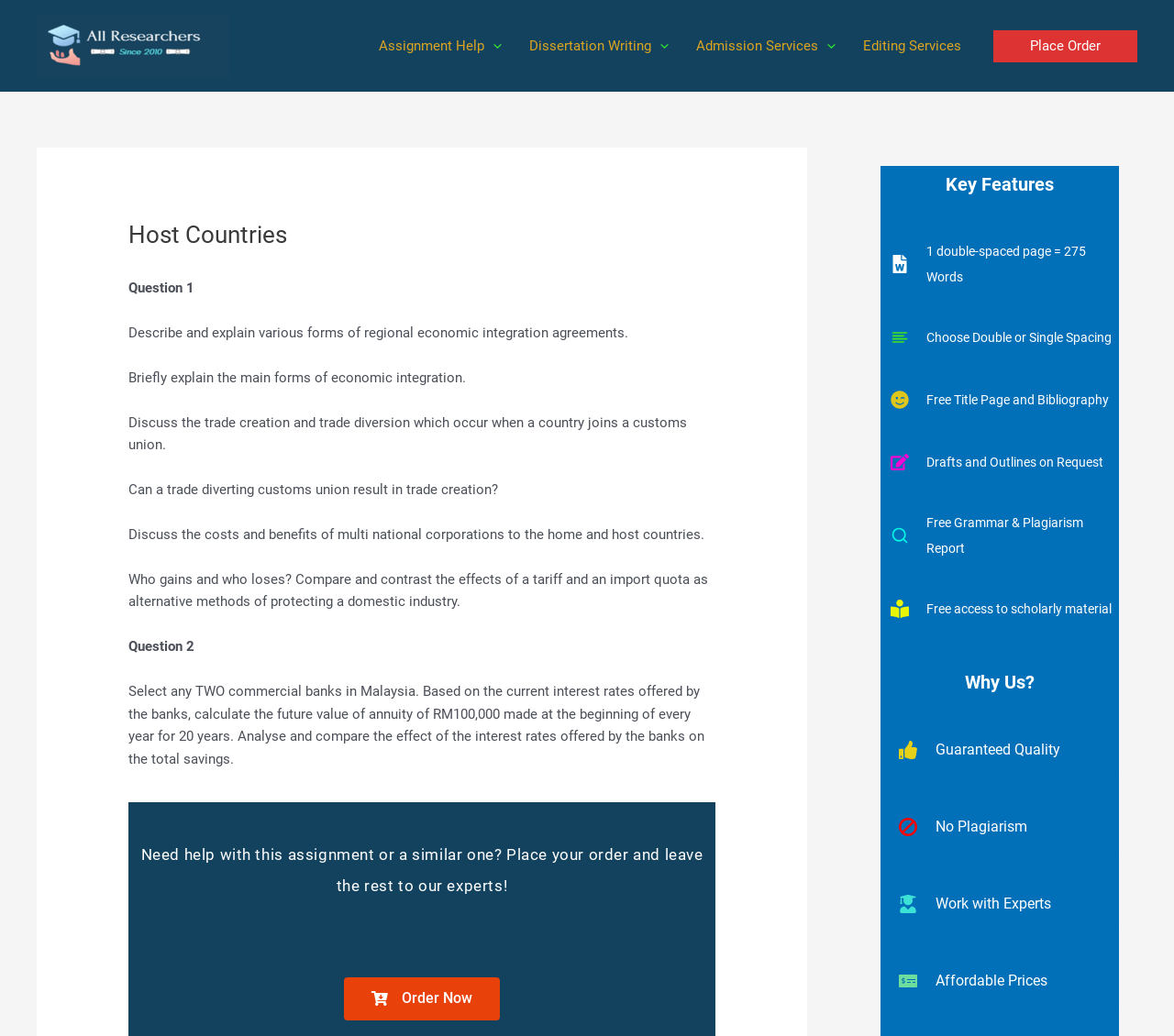Answer the question in one word or a short phrase:
What is the main topic of this webpage?

Assignment Help